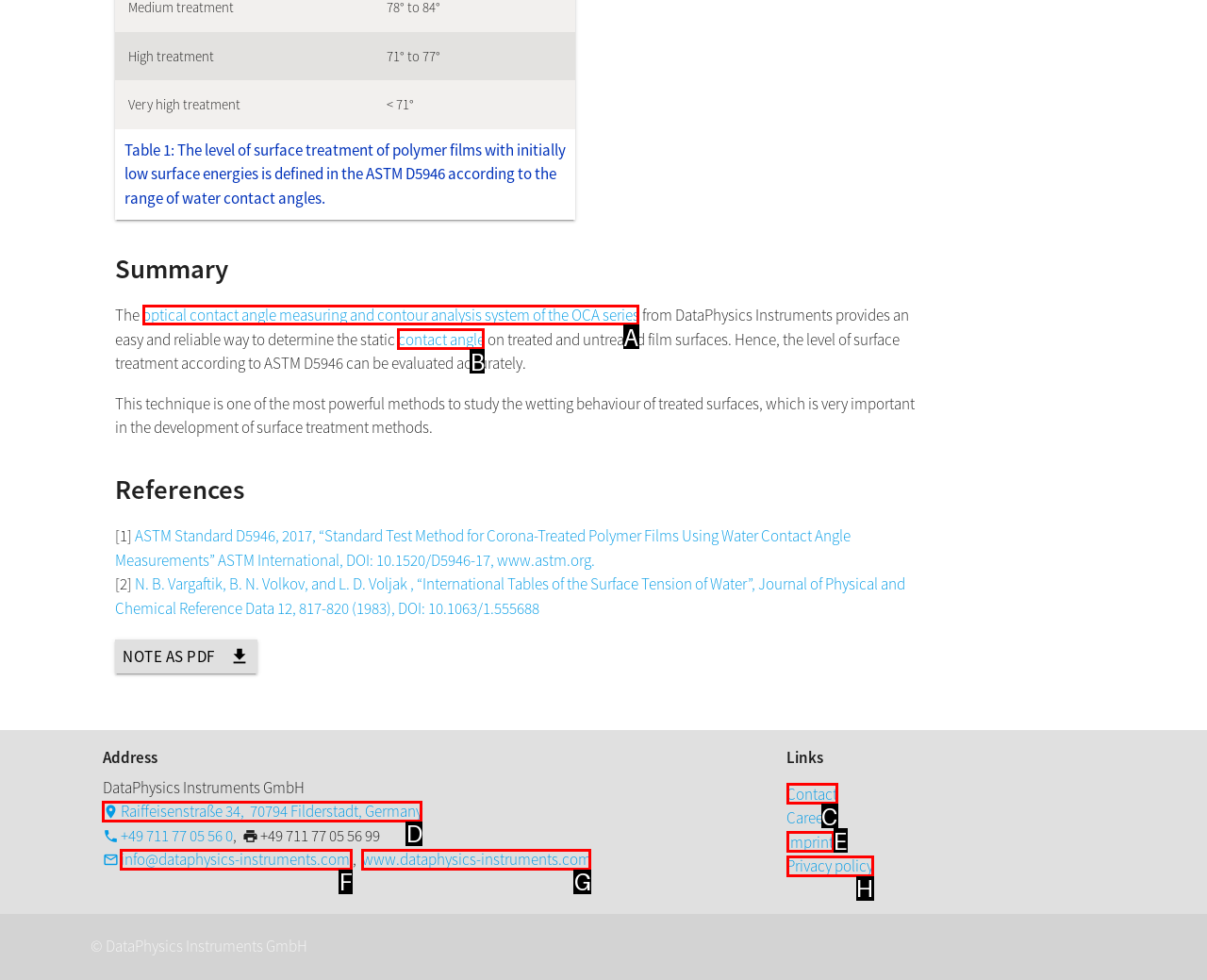Select the appropriate HTML element that needs to be clicked to execute the following task: Click on the link to learn about the optical contact angle measuring and contour analysis system of the OCA series. Respond with the letter of the option.

A